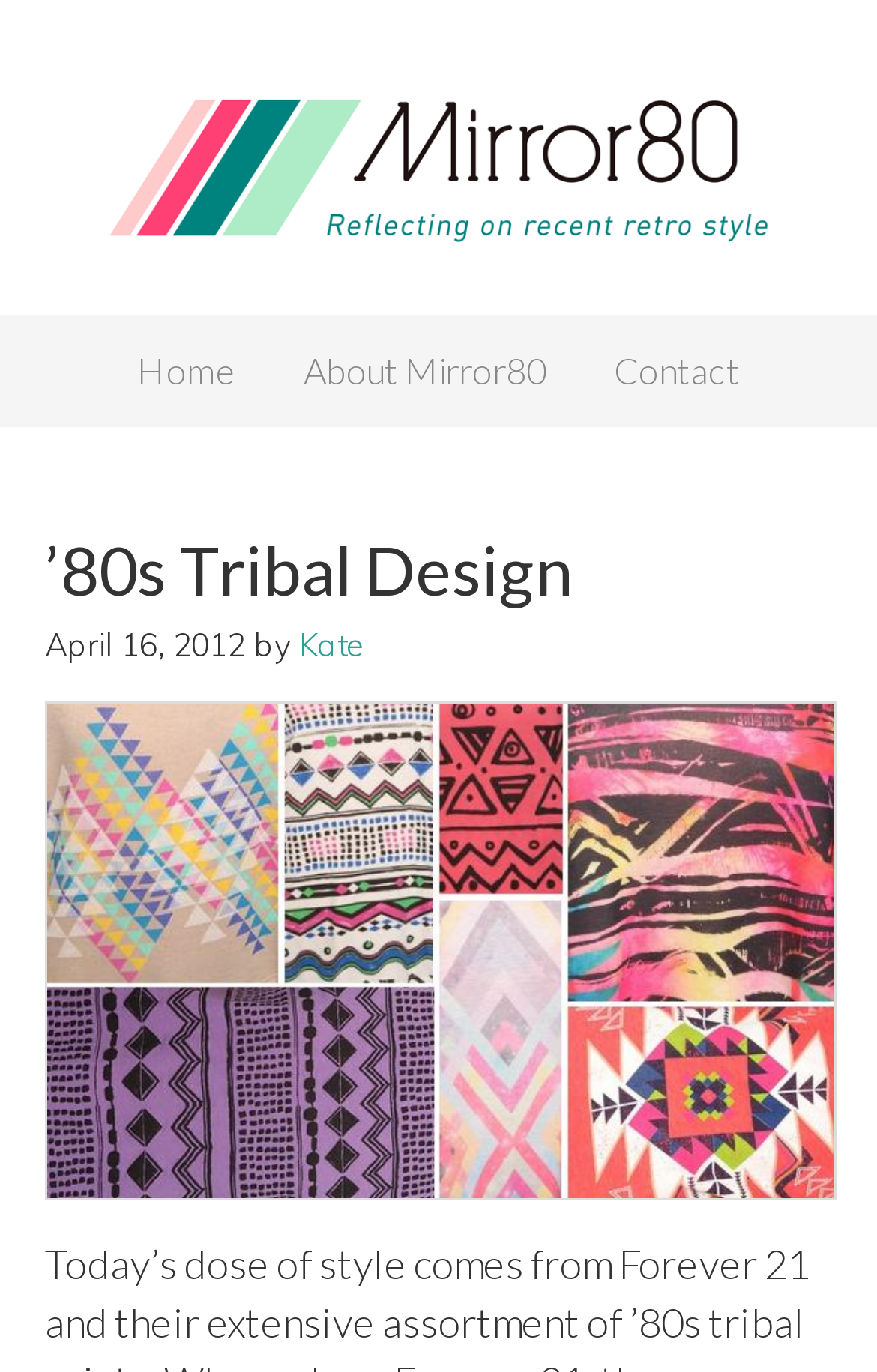What is the name of the website?
Based on the image, please offer an in-depth response to the question.

I inferred this answer by looking at the root element's text which contains the phrase 'Mirror80'.